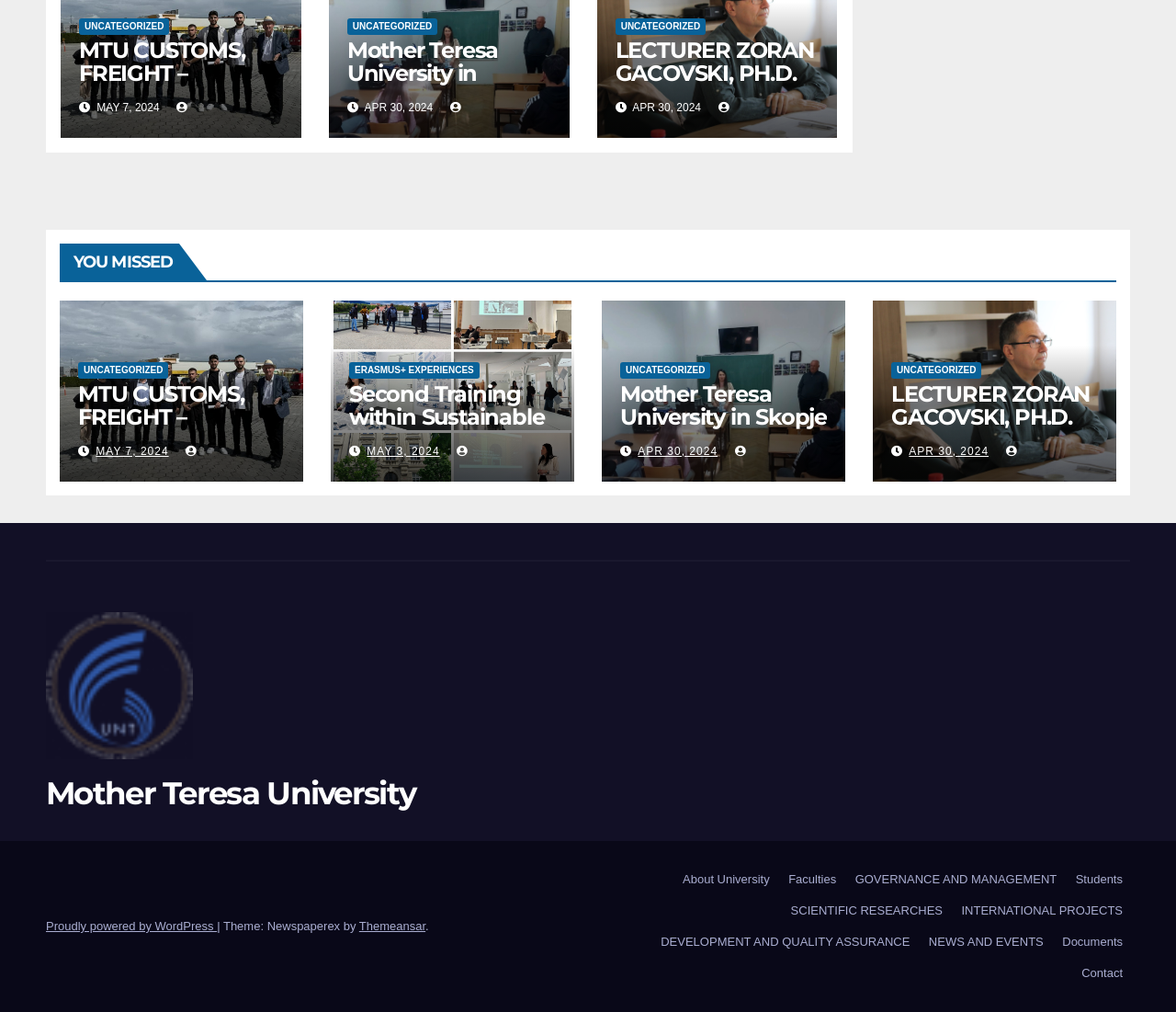Find and indicate the bounding box coordinates of the region you should select to follow the given instruction: "Click on the link to read about MTU CUSTOMS, FREIGHT – FORWARDING AND INSURANCE STUDENTS VISIT REPUBLIC OF KOSOVO CUSTOMS SECTORS".

[0.067, 0.036, 0.222, 0.244]